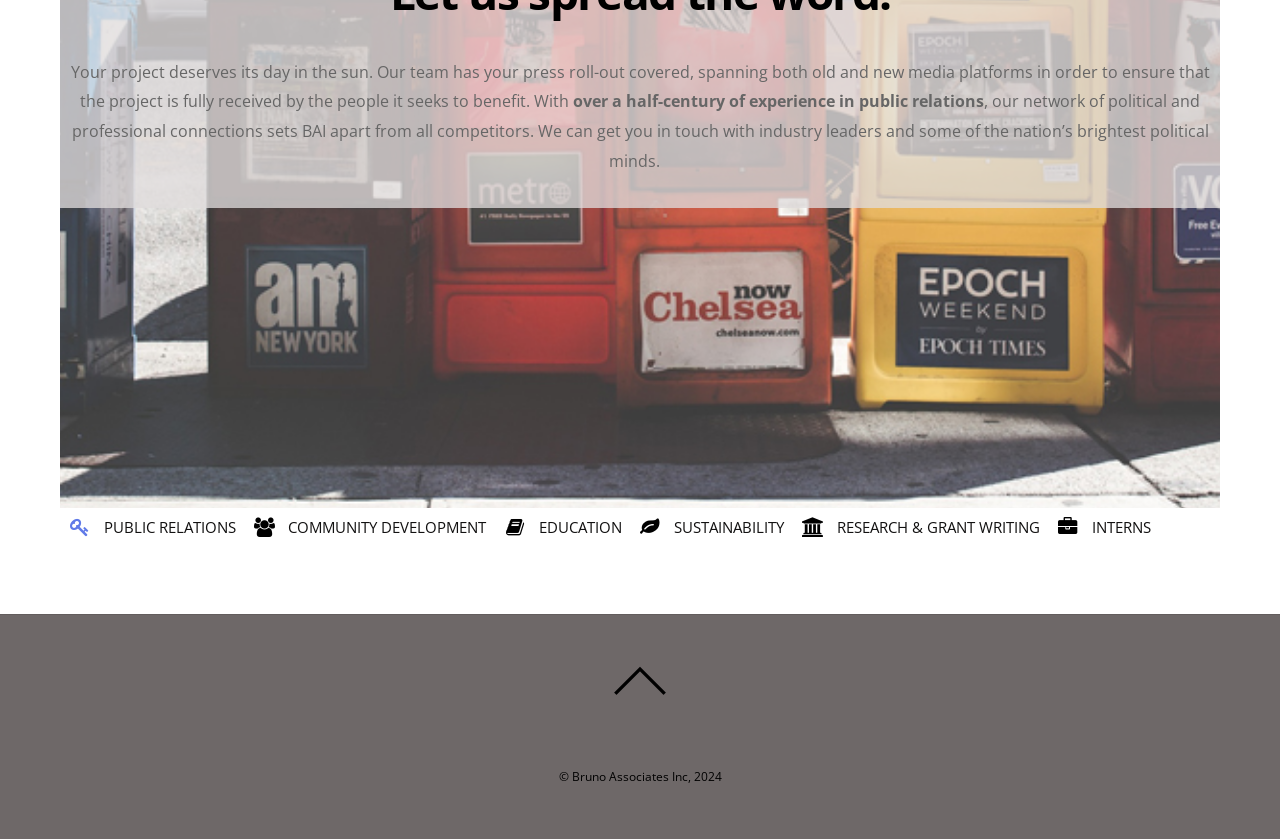Please specify the bounding box coordinates in the format (top-left x, top-left y, bottom-right x, bottom-right y), with all values as floating point numbers between 0 and 1. Identify the bounding box of the UI element described by: INTERNS

[0.819, 0.615, 0.906, 0.639]